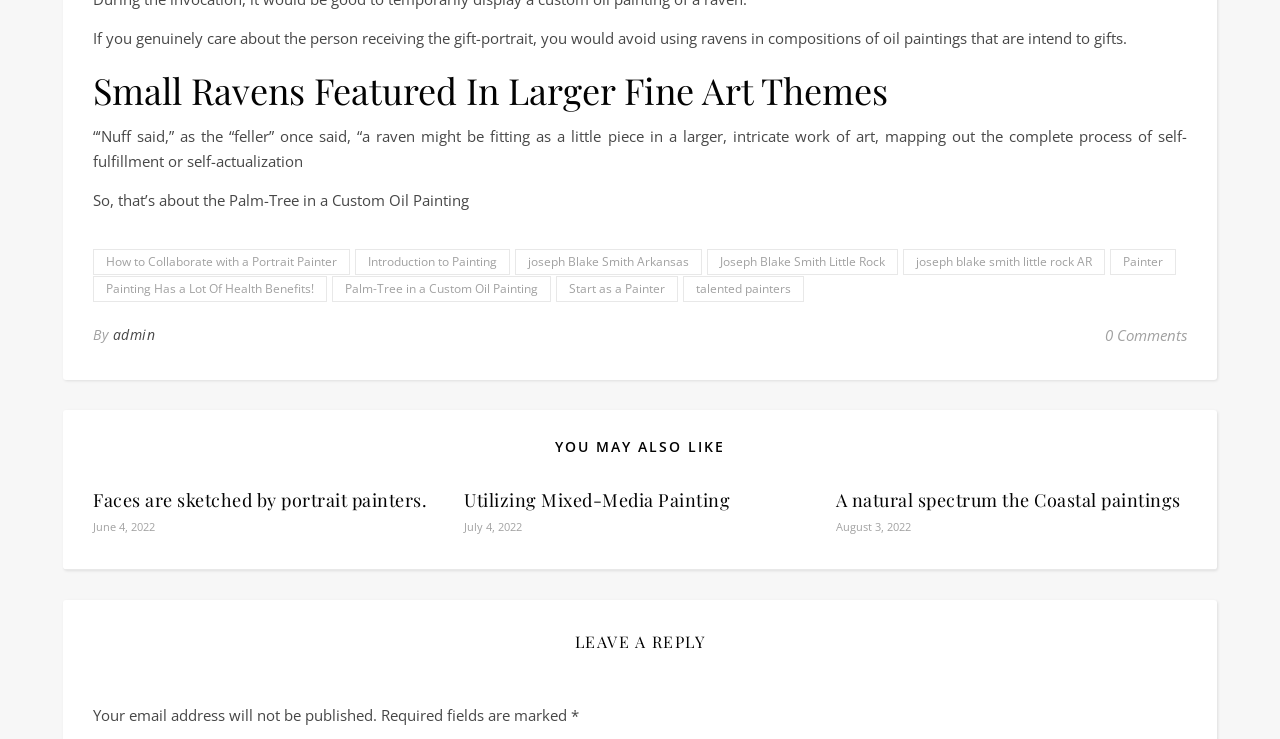Specify the bounding box coordinates (top-left x, top-left y, bottom-right x, bottom-right y) of the UI element in the screenshot that matches this description: Joseph Blake Smith Little Rock

[0.552, 0.337, 0.702, 0.372]